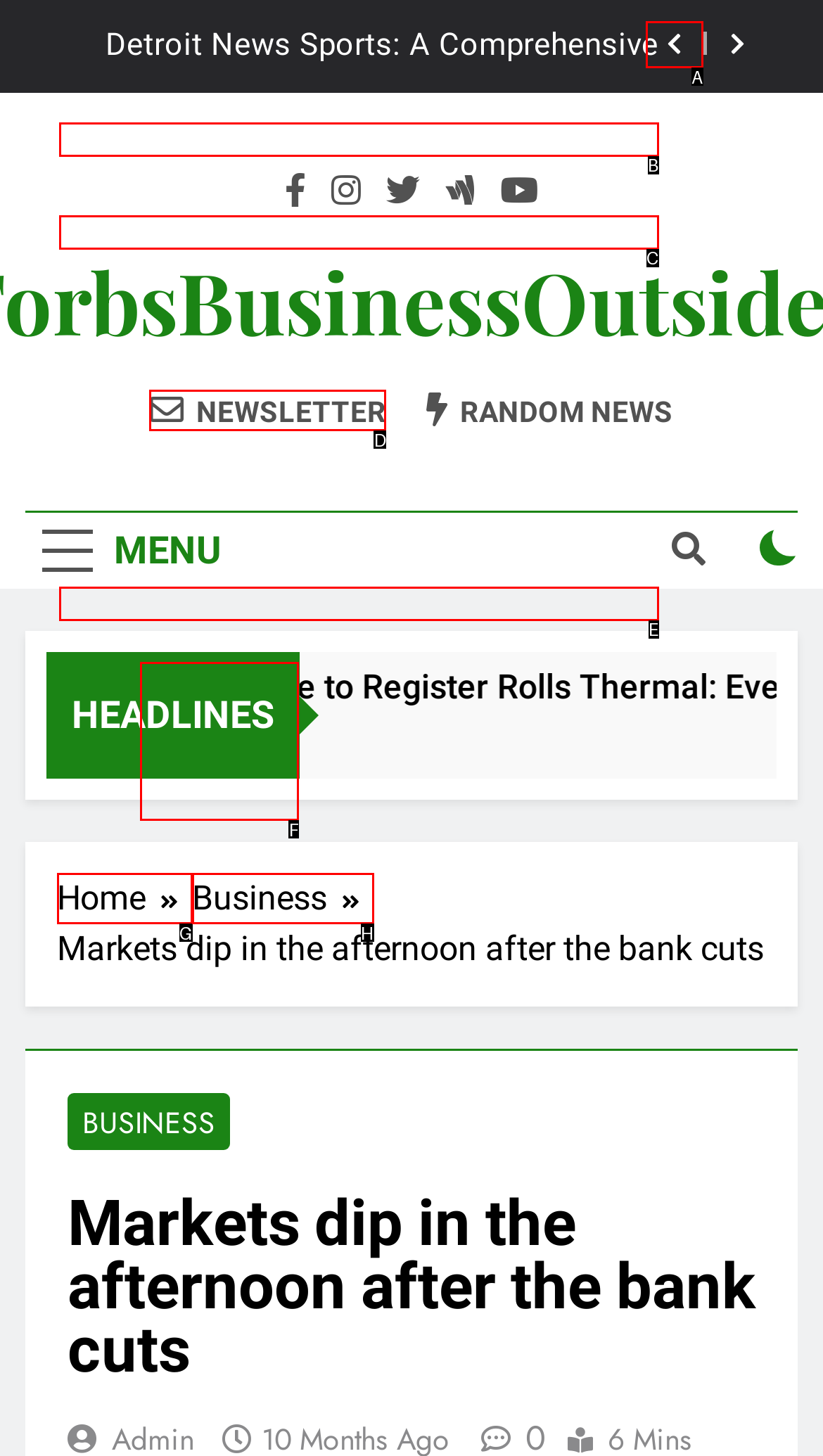Identify the correct letter of the UI element to click for this task: Subscribe to the newsletter
Respond with the letter from the listed options.

D